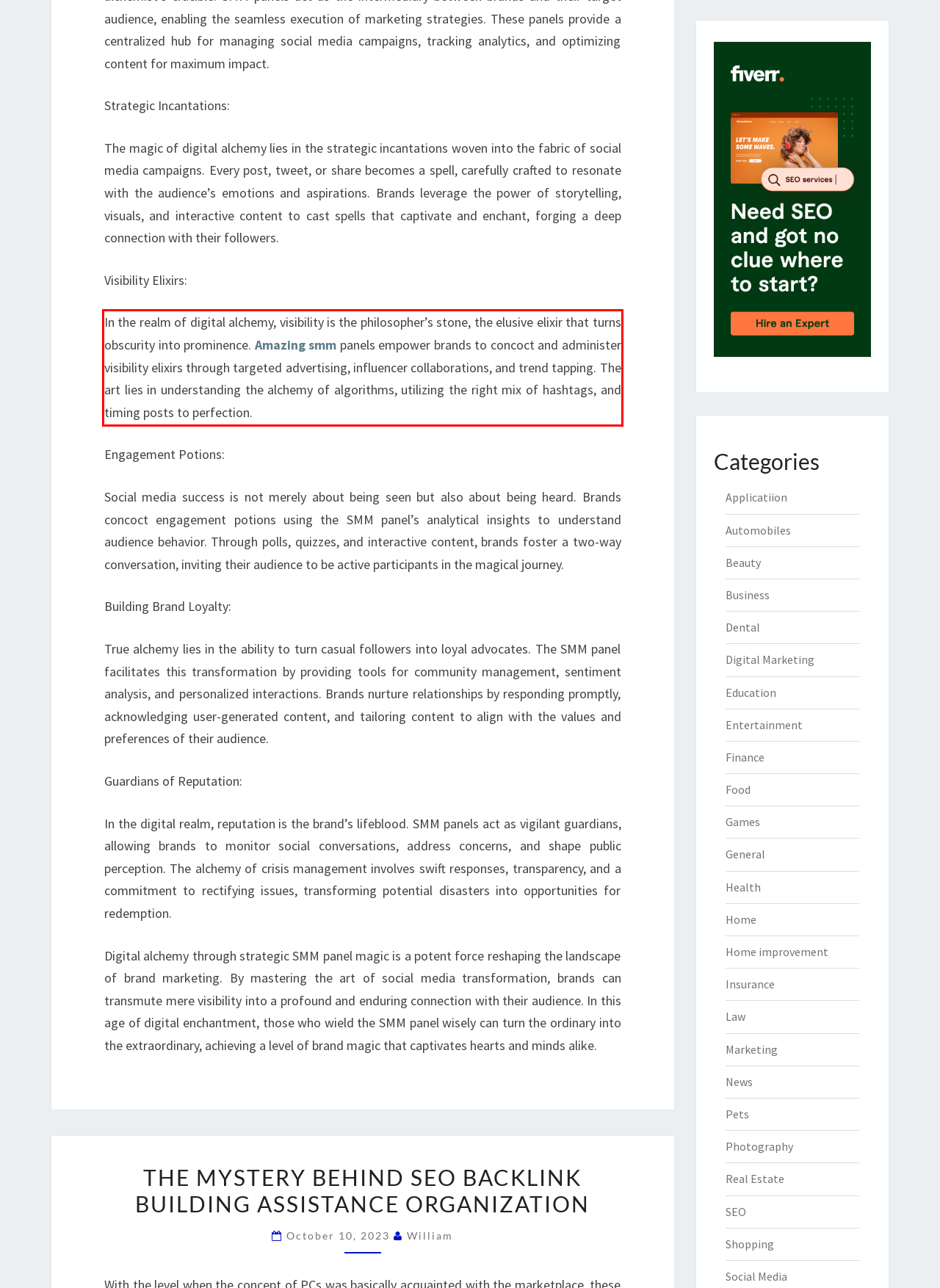Please examine the screenshot of the webpage and read the text present within the red rectangle bounding box.

In the realm of digital alchemy, visibility is the philosopher’s stone, the elusive elixir that turns obscurity into prominence. Amazing smm panels empower brands to concoct and administer visibility elixirs through targeted advertising, influencer collaborations, and trend tapping. The art lies in understanding the alchemy of algorithms, utilizing the right mix of hashtags, and timing posts to perfection.